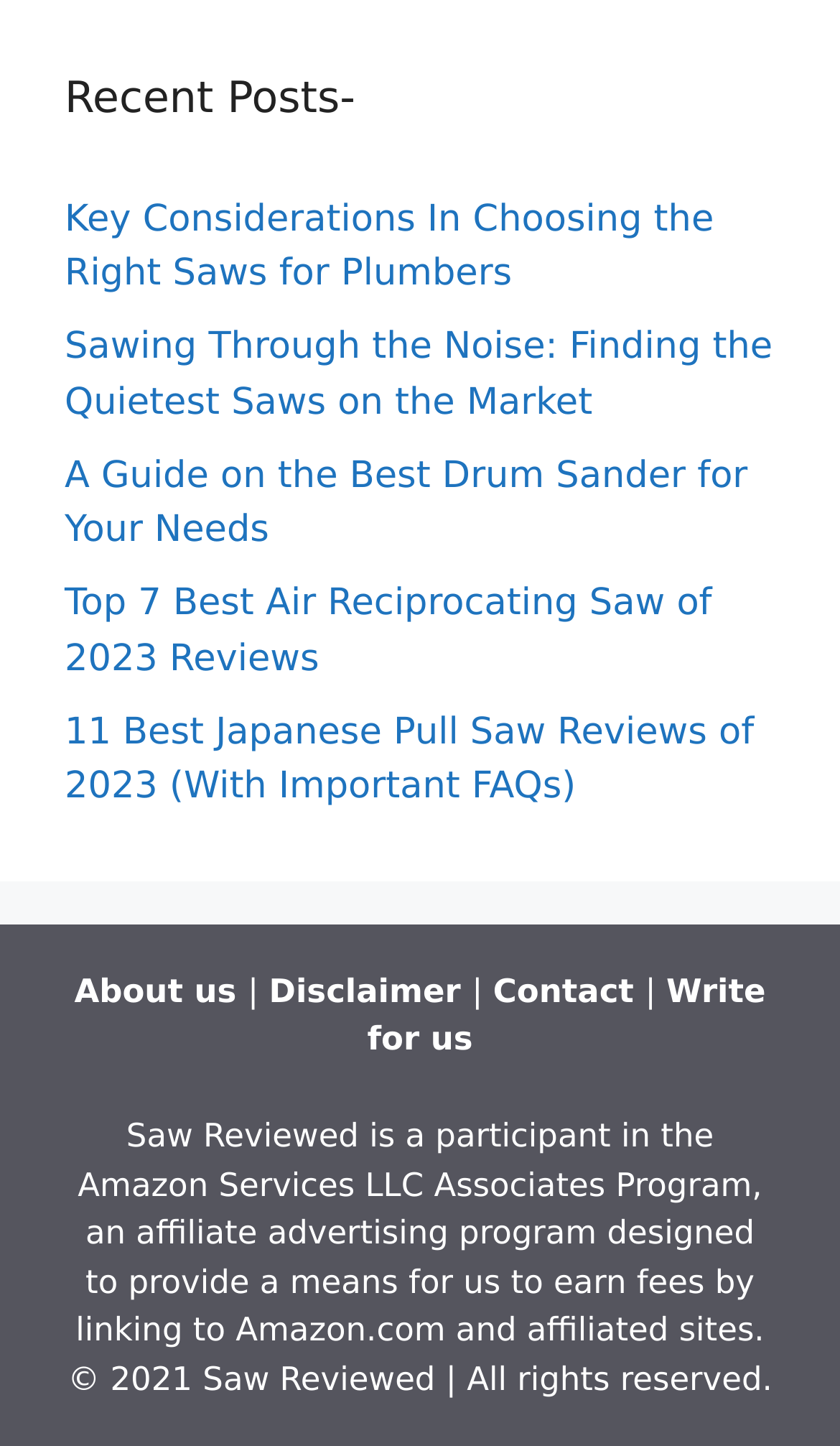Locate the bounding box coordinates of the element you need to click to accomplish the task described by this instruction: "Read about key considerations in choosing the right saws for plumbers".

[0.077, 0.137, 0.85, 0.205]